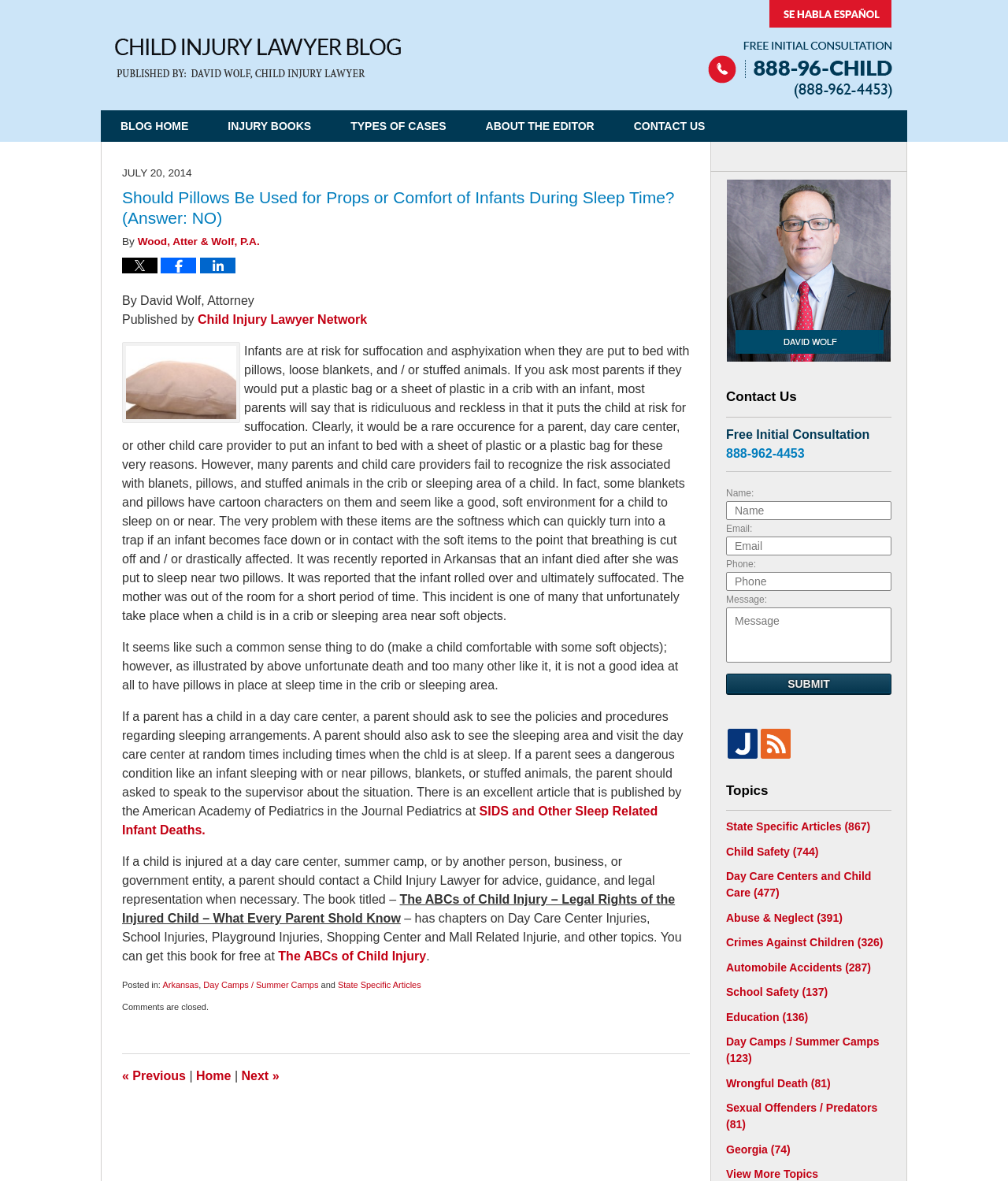Highlight the bounding box of the UI element that corresponds to this description: "Day Camps / Summer Camps".

[0.202, 0.83, 0.316, 0.838]